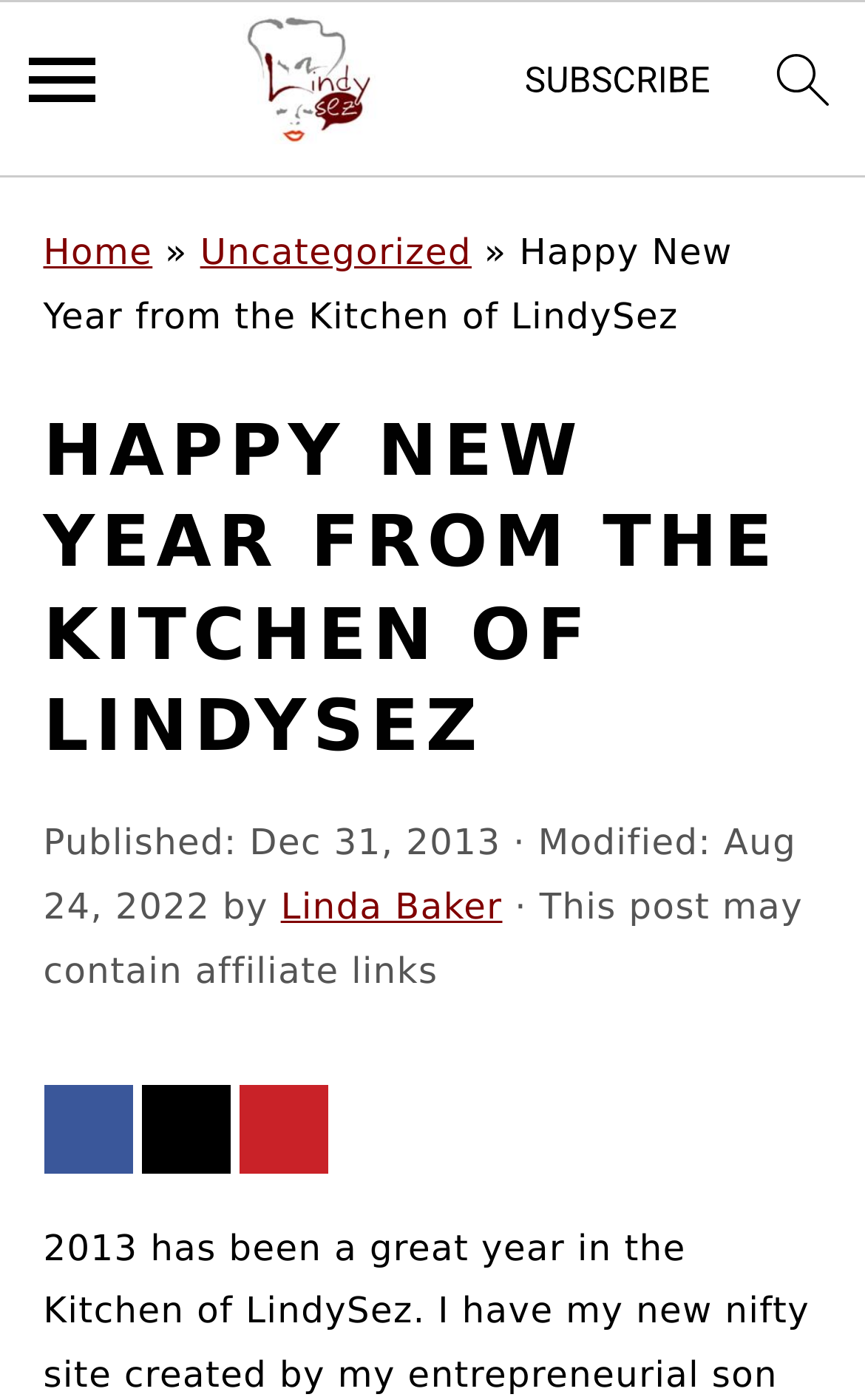Pinpoint the bounding box coordinates of the clickable area needed to execute the instruction: "go to homepage". The coordinates should be specified as four float numbers between 0 and 1, i.e., [left, top, right, bottom].

[0.143, 0.011, 0.571, 0.119]